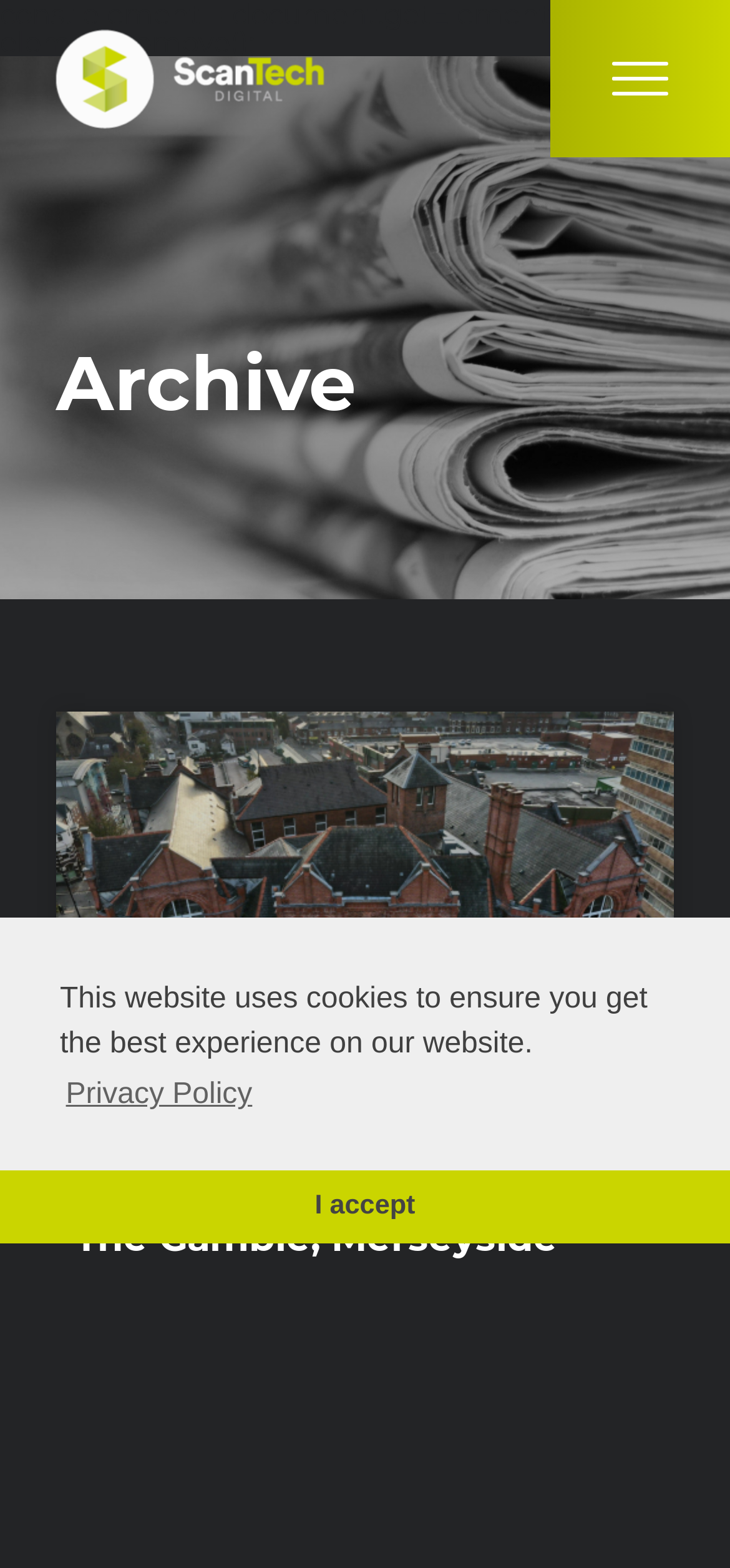Please reply to the following question using a single word or phrase: 
What is the purpose of the search box?

To search projects